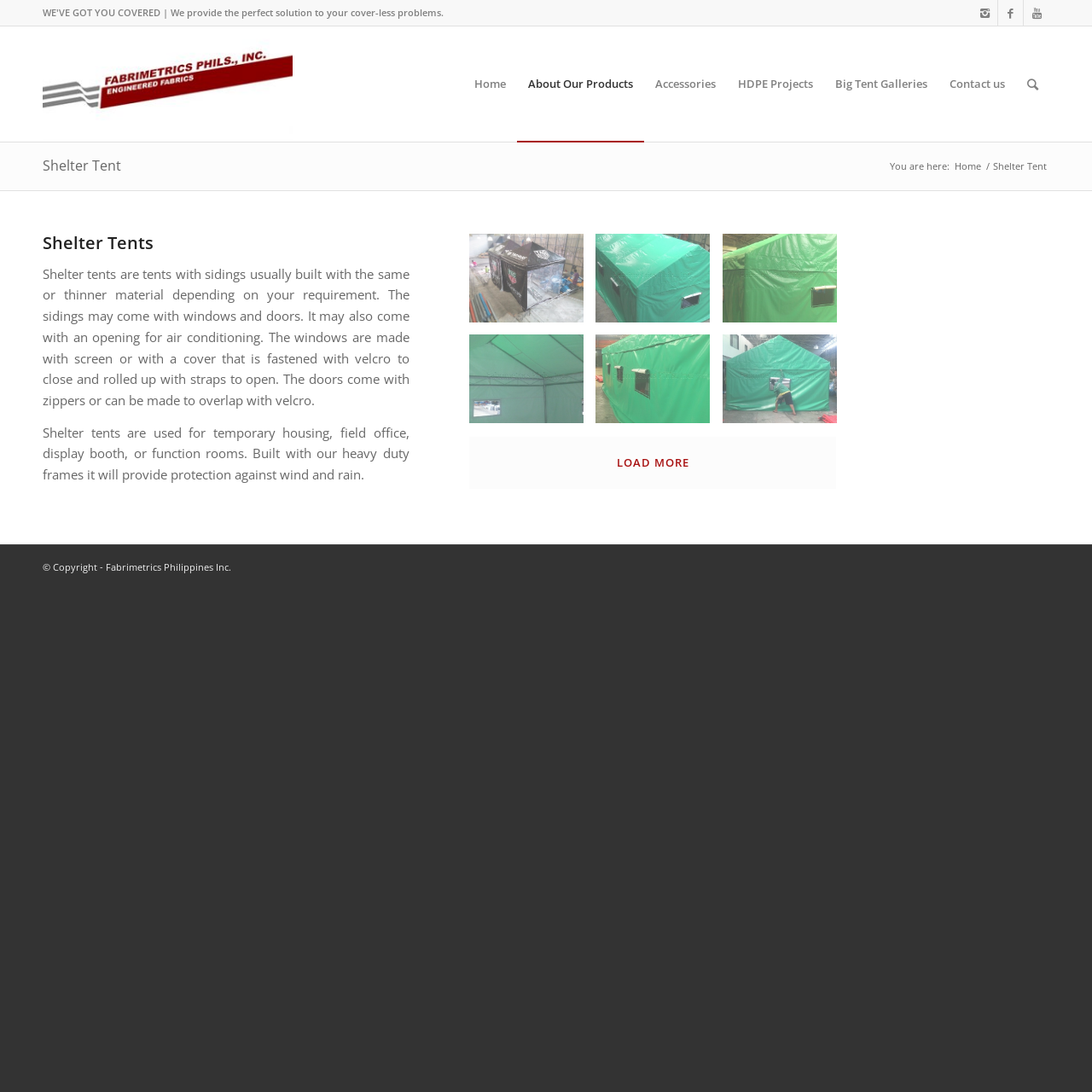Identify the bounding box coordinates of the clickable region necessary to fulfill the following instruction: "Load more shelter tent images". The bounding box coordinates should be four float numbers between 0 and 1, i.e., [left, top, right, bottom].

[0.43, 0.4, 0.765, 0.448]